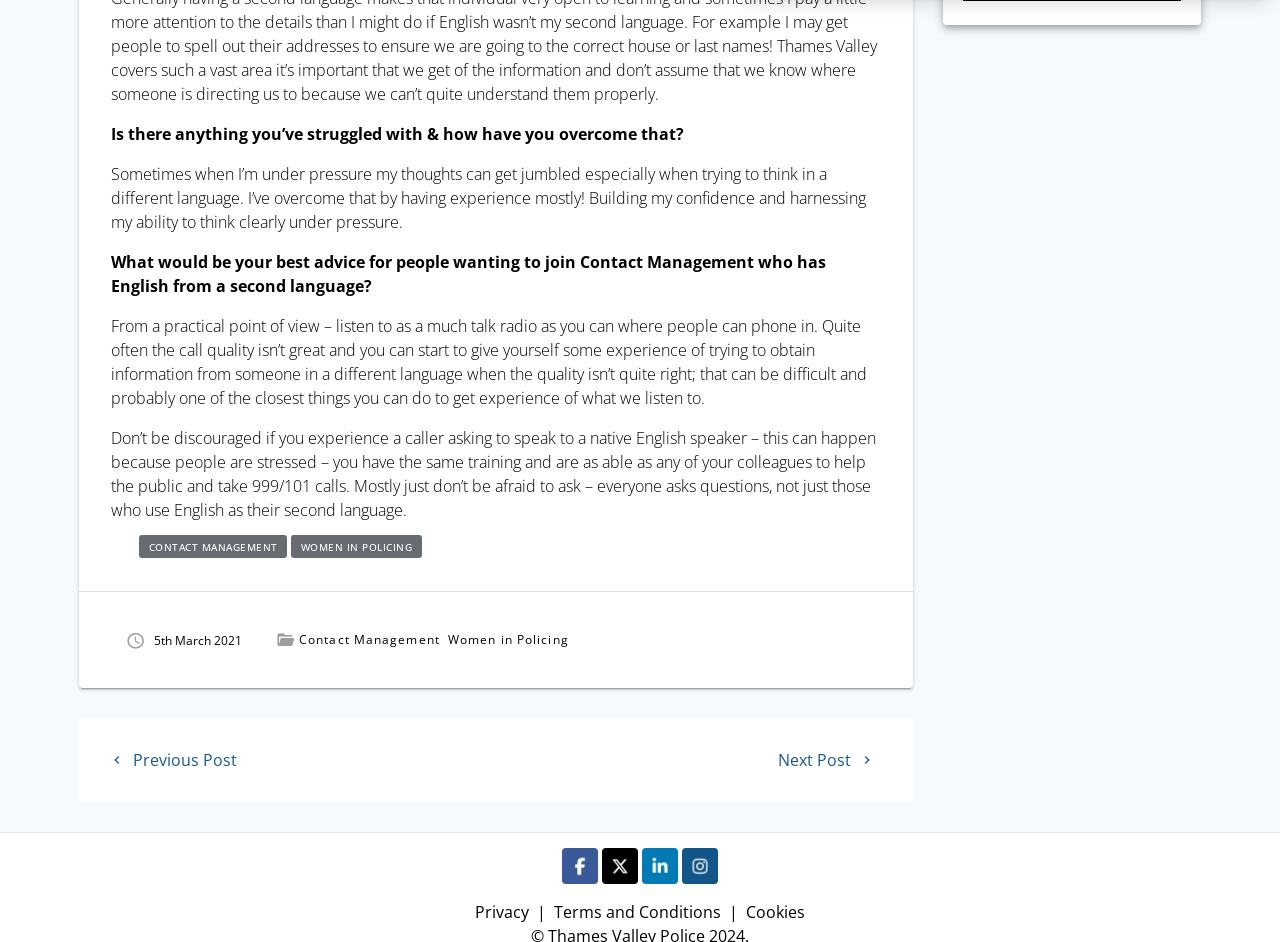Carefully examine the image and provide an in-depth answer to the question: What is the advice for people who experience a caller asking to speak to a native English speaker?

The text advises that if a caller asks to speak to a native English speaker, it's because they are stressed, and one should not be discouraged, as they have the same training and are as able as any of their colleagues to help the public and take 999/101 calls.